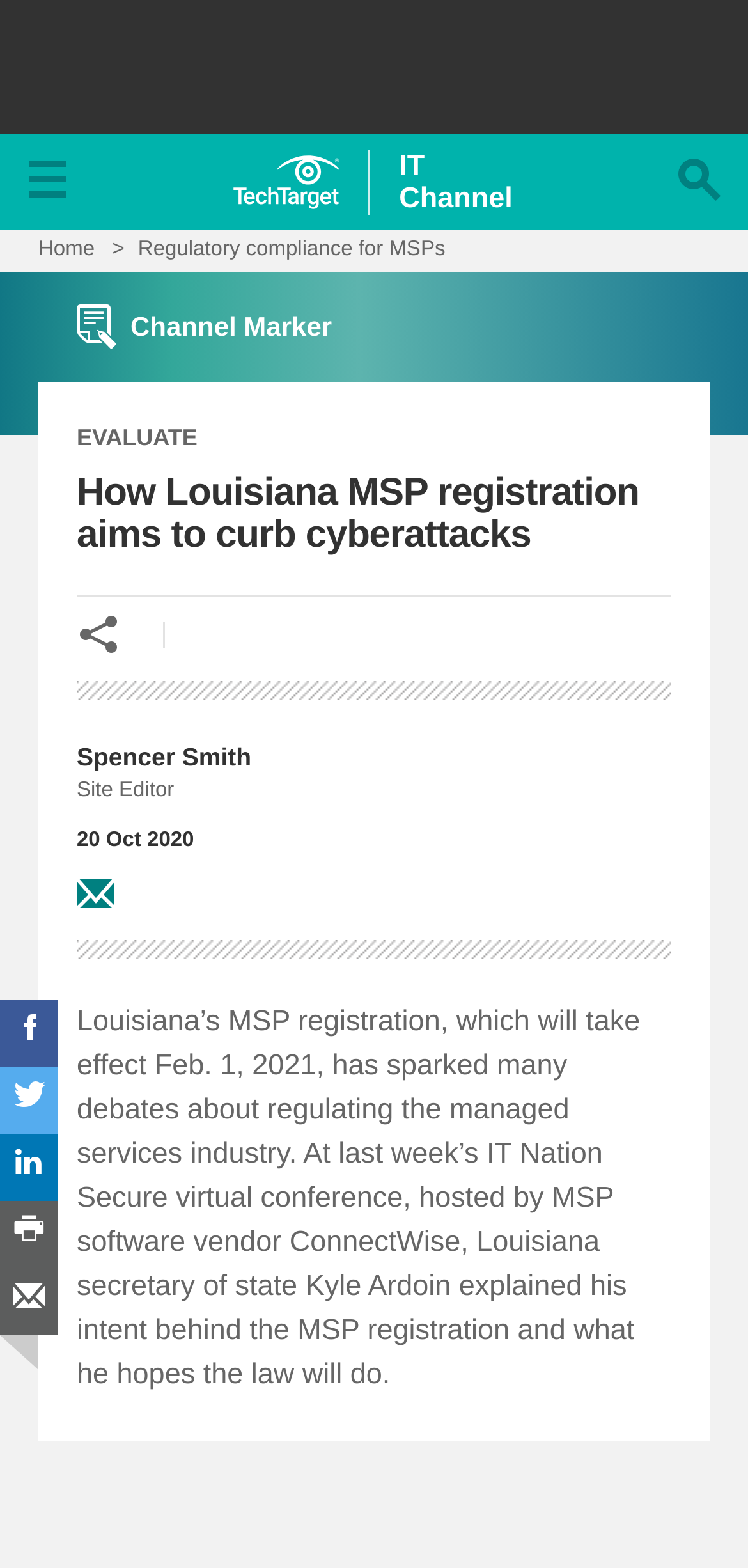Specify the bounding box coordinates of the area that needs to be clicked to achieve the following instruction: "View JW Series far-infrared outdoor Wi-Fi heater".

None